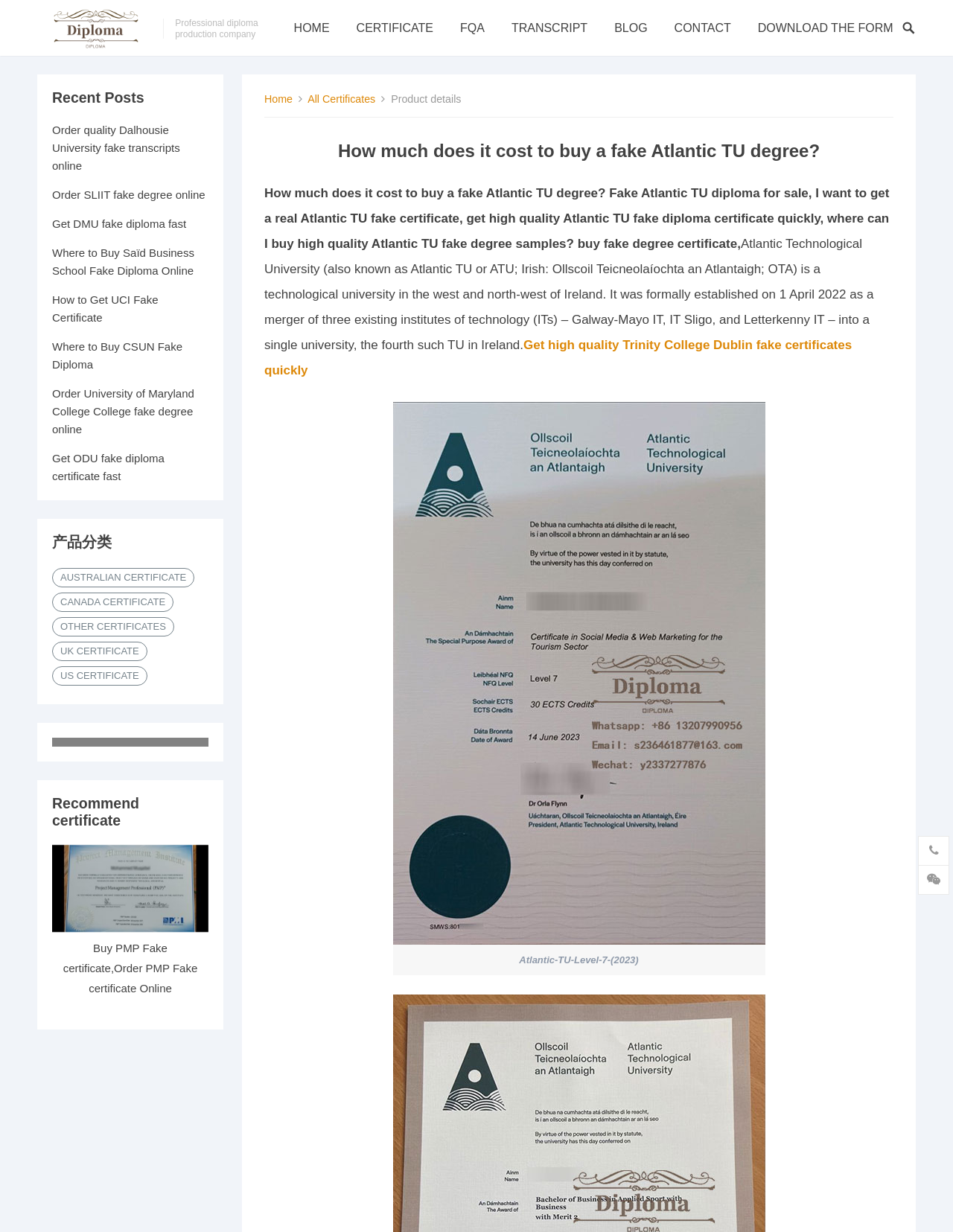Identify the bounding box for the described UI element. Provide the coordinates in (top-left x, top-left y, bottom-right x, bottom-right y) format with values ranging from 0 to 1: FQA

[0.483, 0.0, 0.509, 0.045]